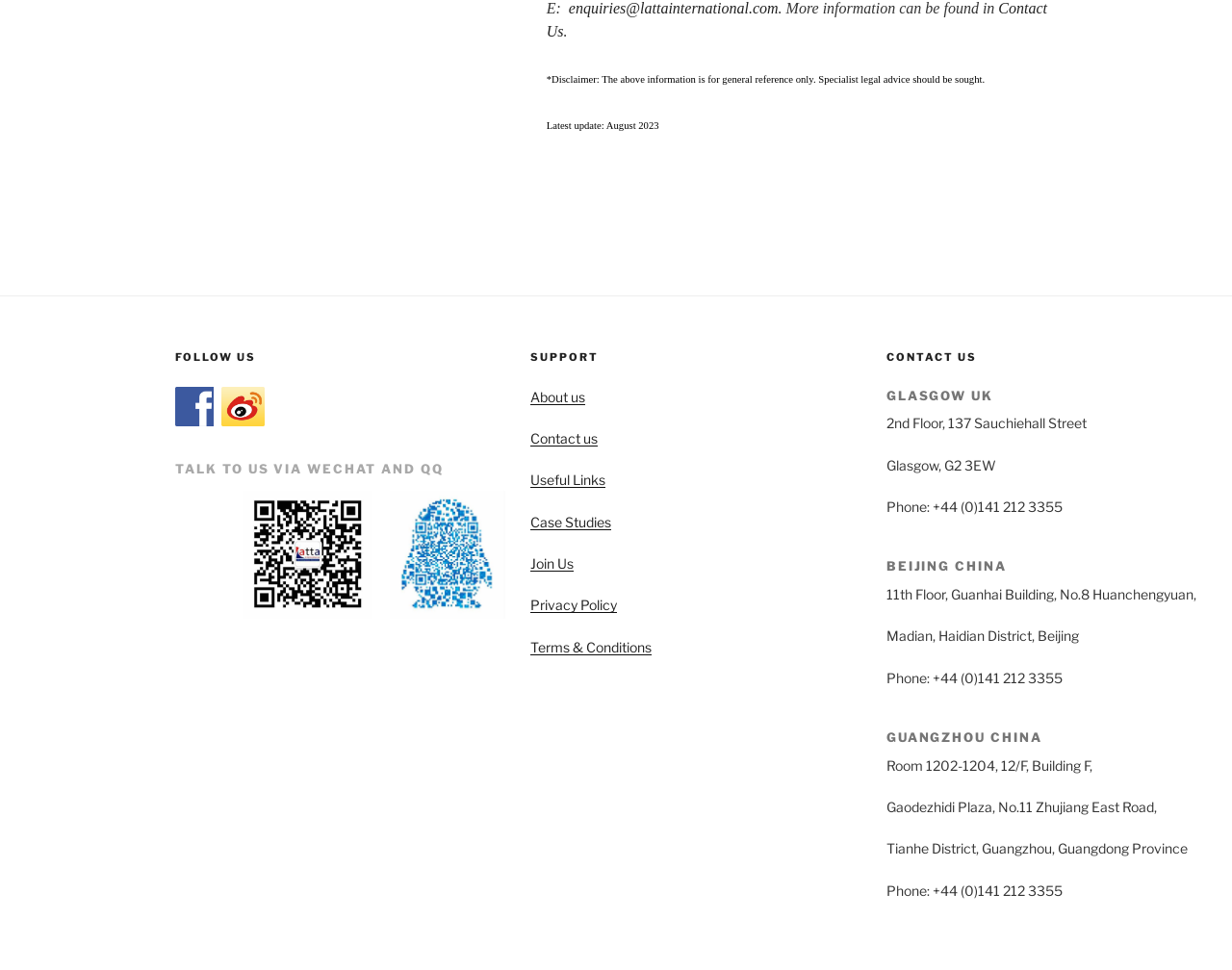Locate the bounding box coordinates of the element that should be clicked to execute the following instruction: "View case studies".

[0.431, 0.529, 0.496, 0.546]